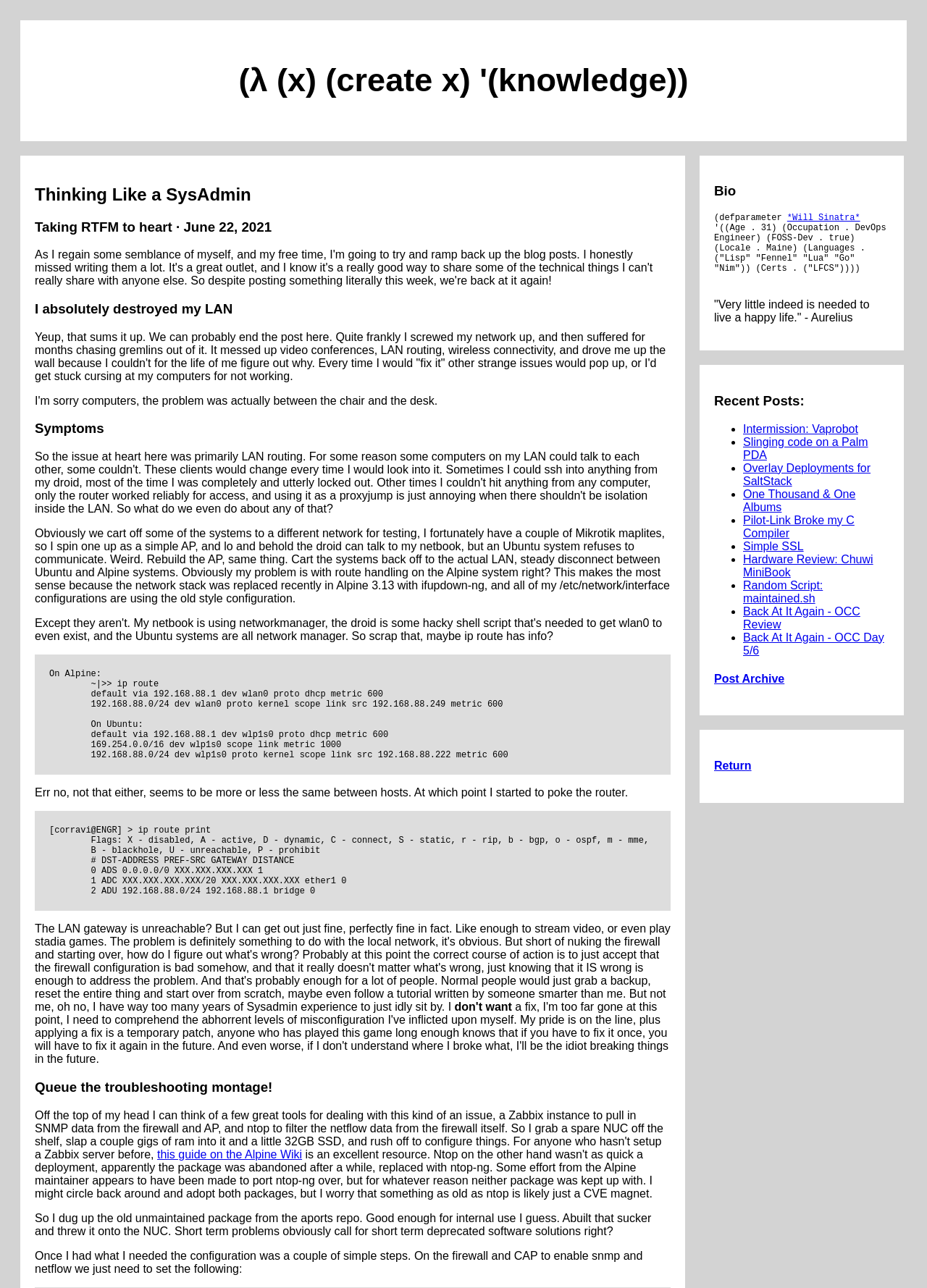Answer in one word or a short phrase: 
What is the author's occupation?

DevOps Engineer